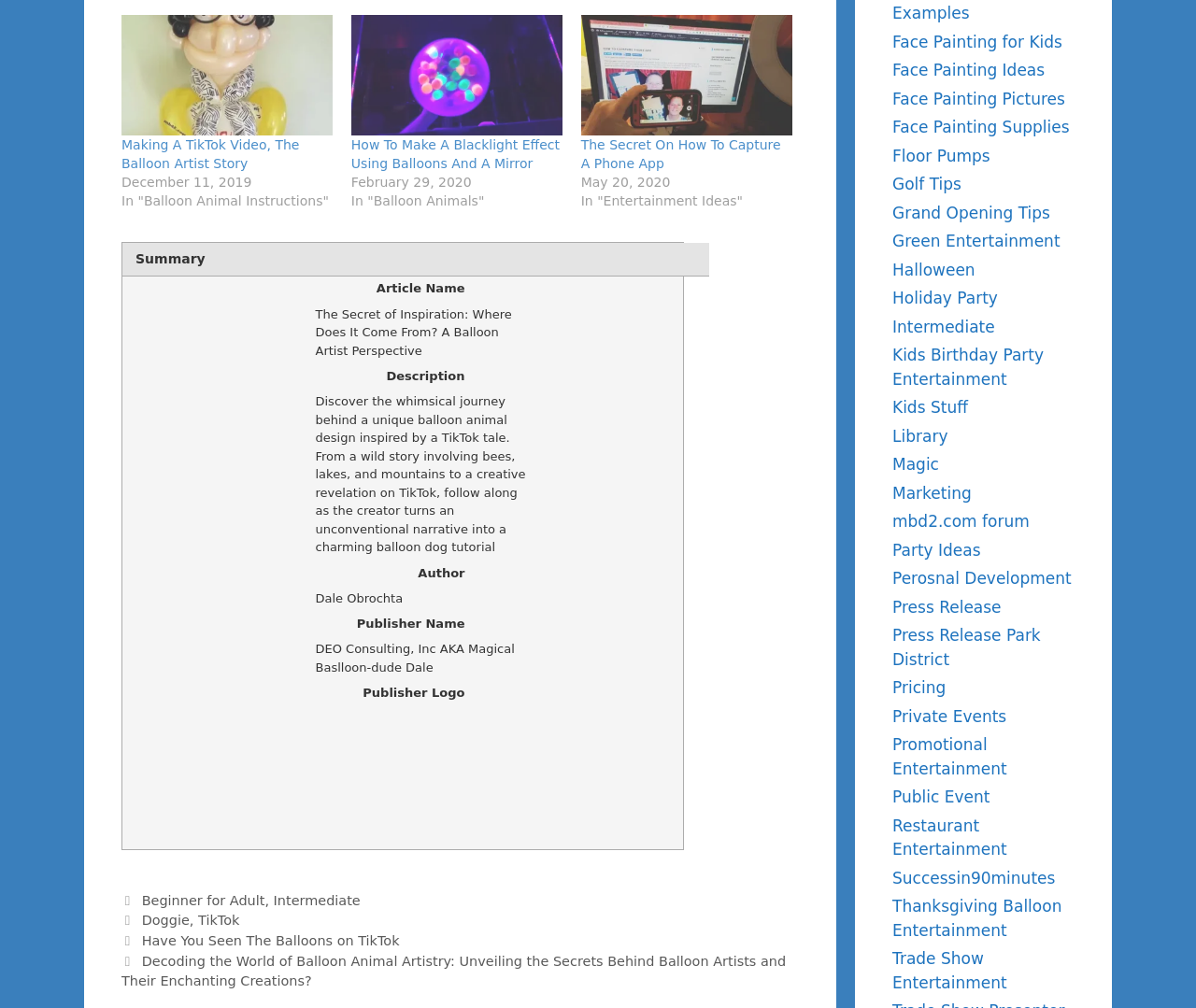Provide the bounding box coordinates of the HTML element this sentence describes: "Holiday Party". The bounding box coordinates consist of four float numbers between 0 and 1, i.e., [left, top, right, bottom].

[0.746, 0.286, 0.834, 0.305]